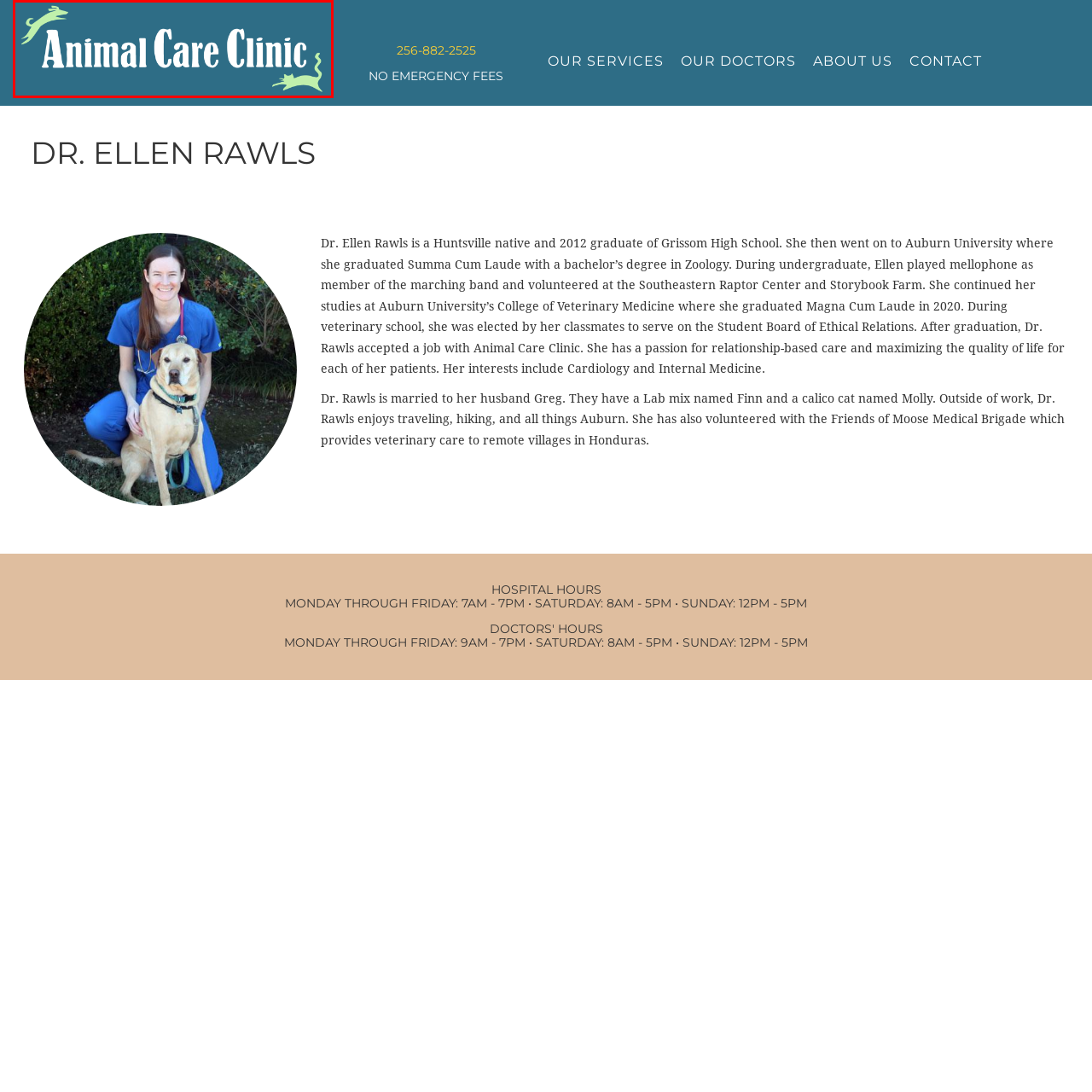Generate a detailed caption for the content inside the red bounding box.

The image displays the logo of the Animal Care Clinic, featuring the clinic's name prominently styled in a bold, white font against a calming teal background. The design is accentuated by playful green silhouettes of animals, including a dog and what appears to be a cat, enhancing the theme of veterinary care. This logo represents the clinic's commitment to providing compassionate care for pets, inviting pet owners to trust in their services.